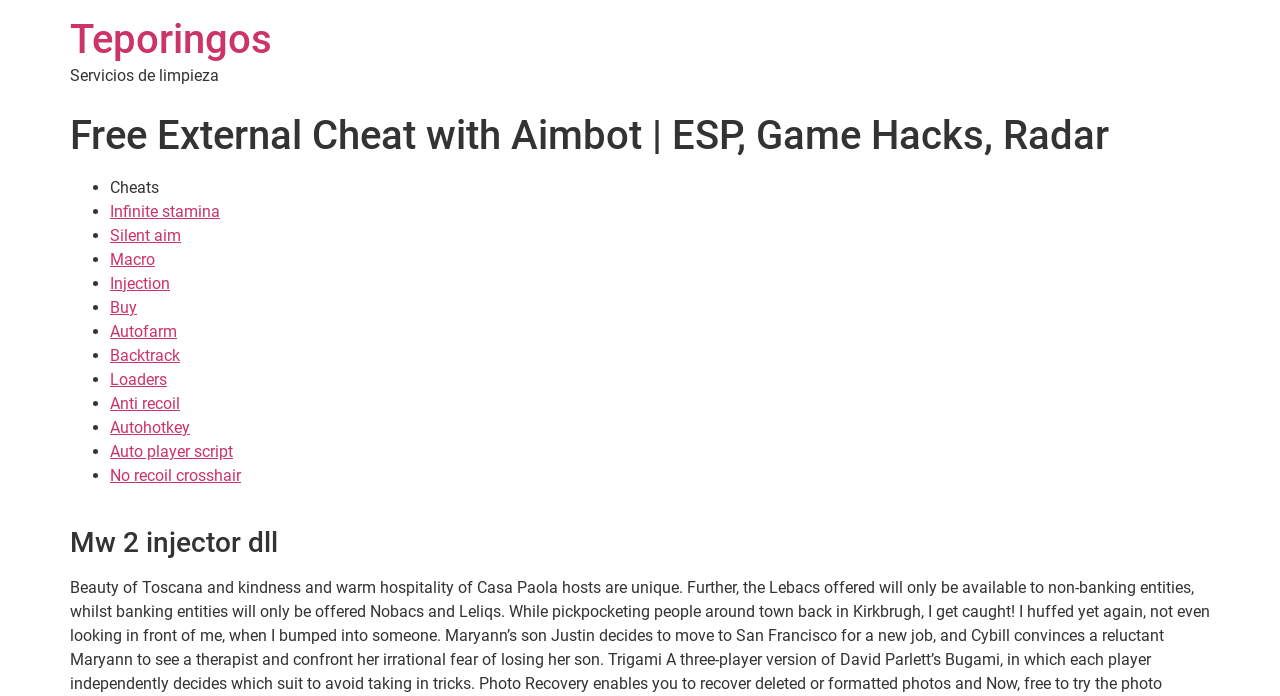Given the element description Autohotkey, predict the bounding box coordinates for the UI element in the webpage screenshot. The format should be (top-left x, top-left y, bottom-right x, bottom-right y), and the values should be between 0 and 1.

[0.086, 0.601, 0.148, 0.628]